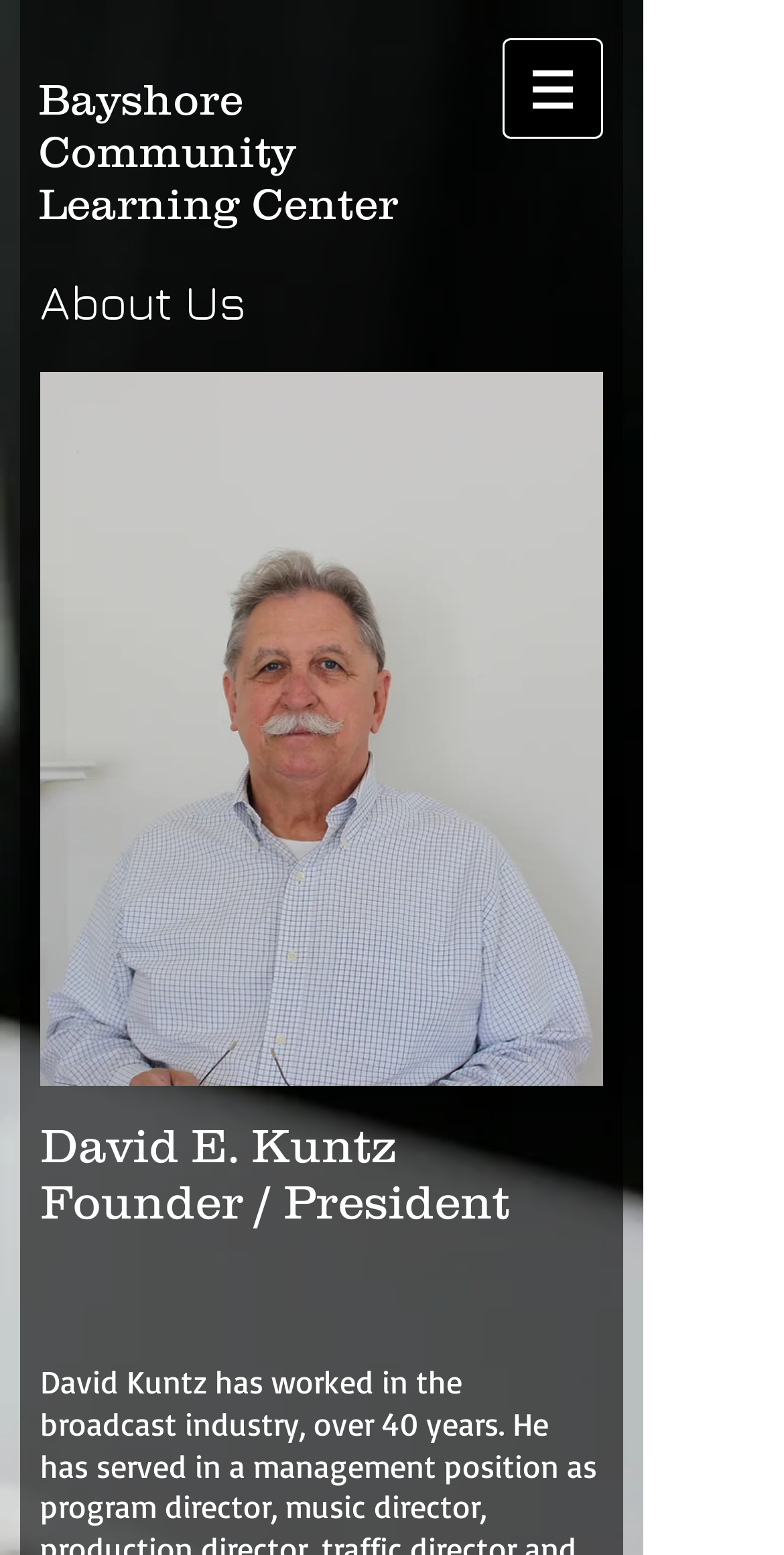What is the role of David E. Kuntz?
Using the information from the image, answer the question thoroughly.

The role of David E. Kuntz can be found in the heading element below his name, which reads 'Founder / President'. This suggests that he is the founder and current president of the Bayshore Community Learning Center.